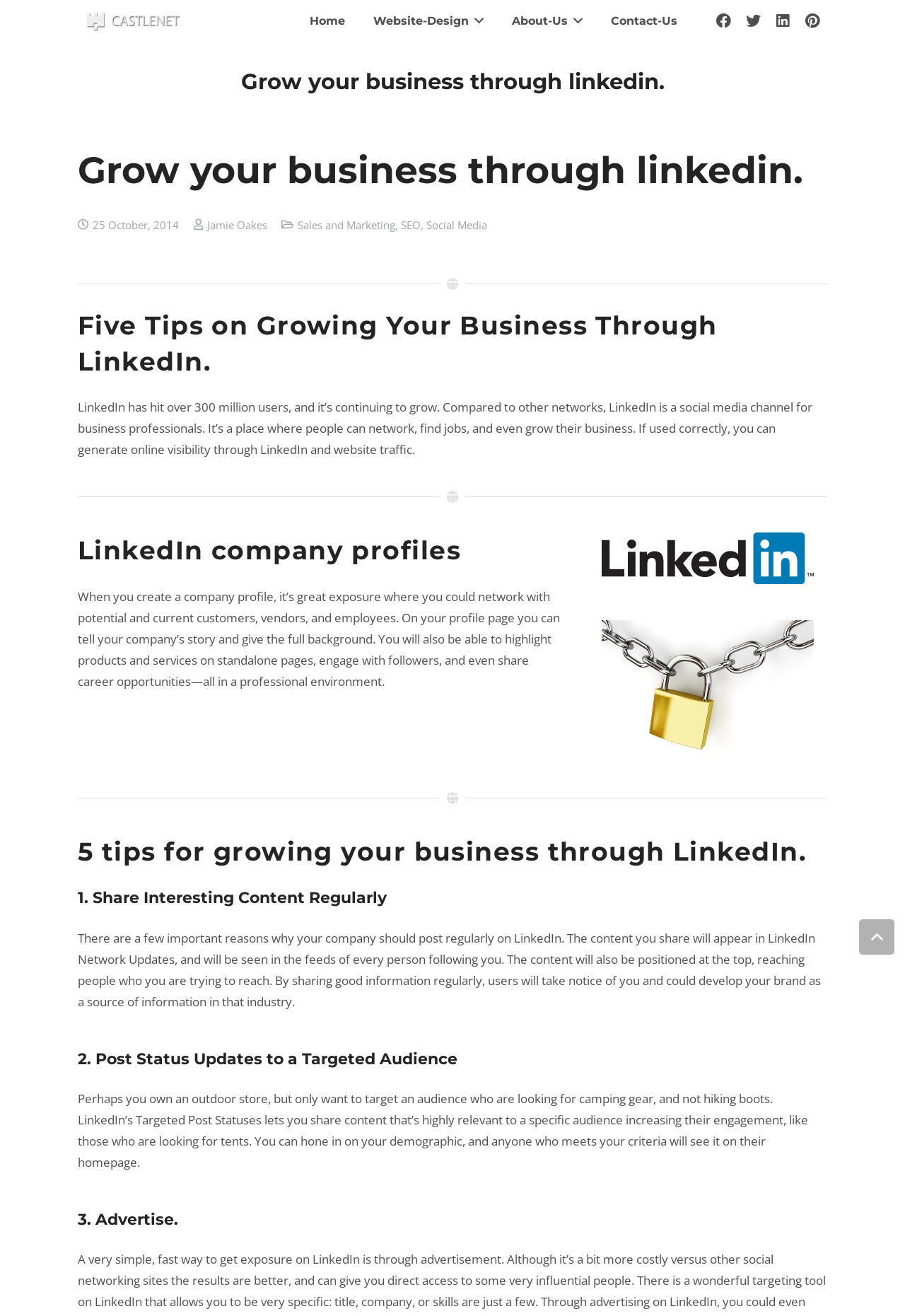How many social media links are there?
Please answer using one word or phrase, based on the screenshot.

5